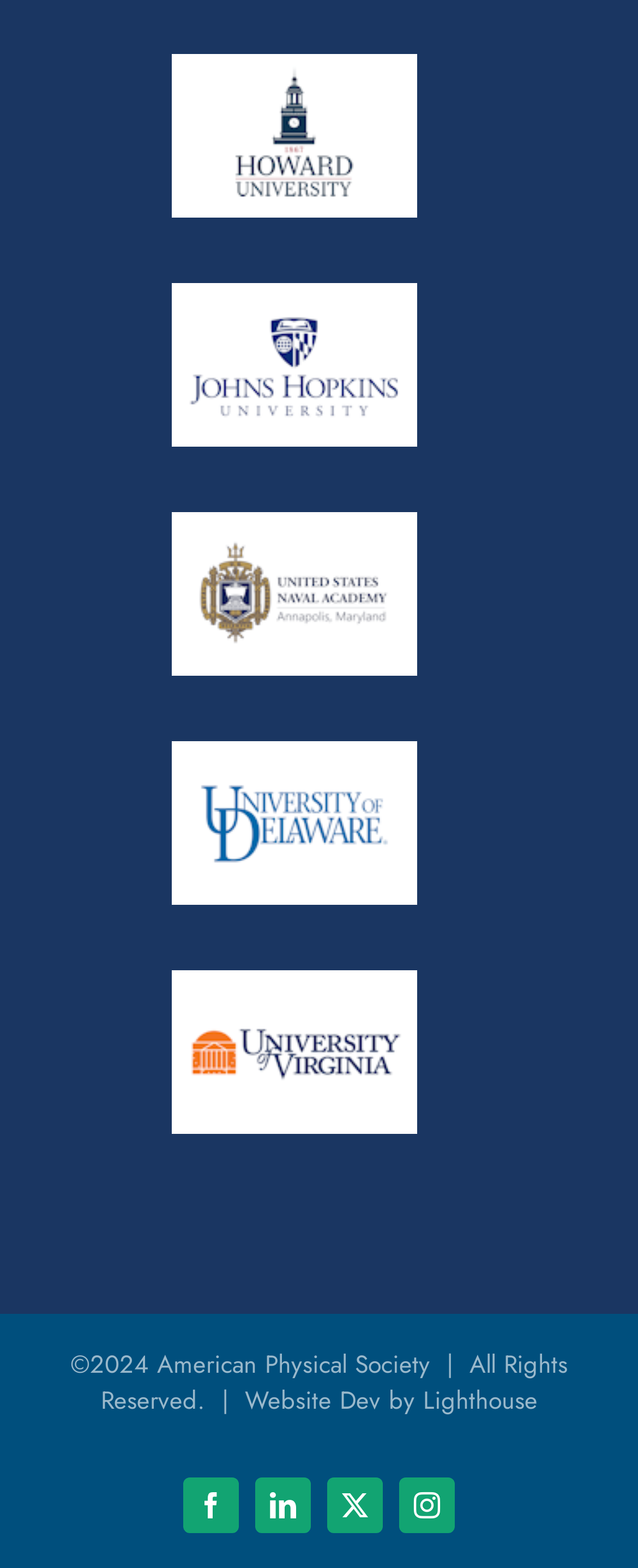Kindly determine the bounding box coordinates for the clickable area to achieve the given instruction: "check Facebook".

[0.287, 0.942, 0.374, 0.977]